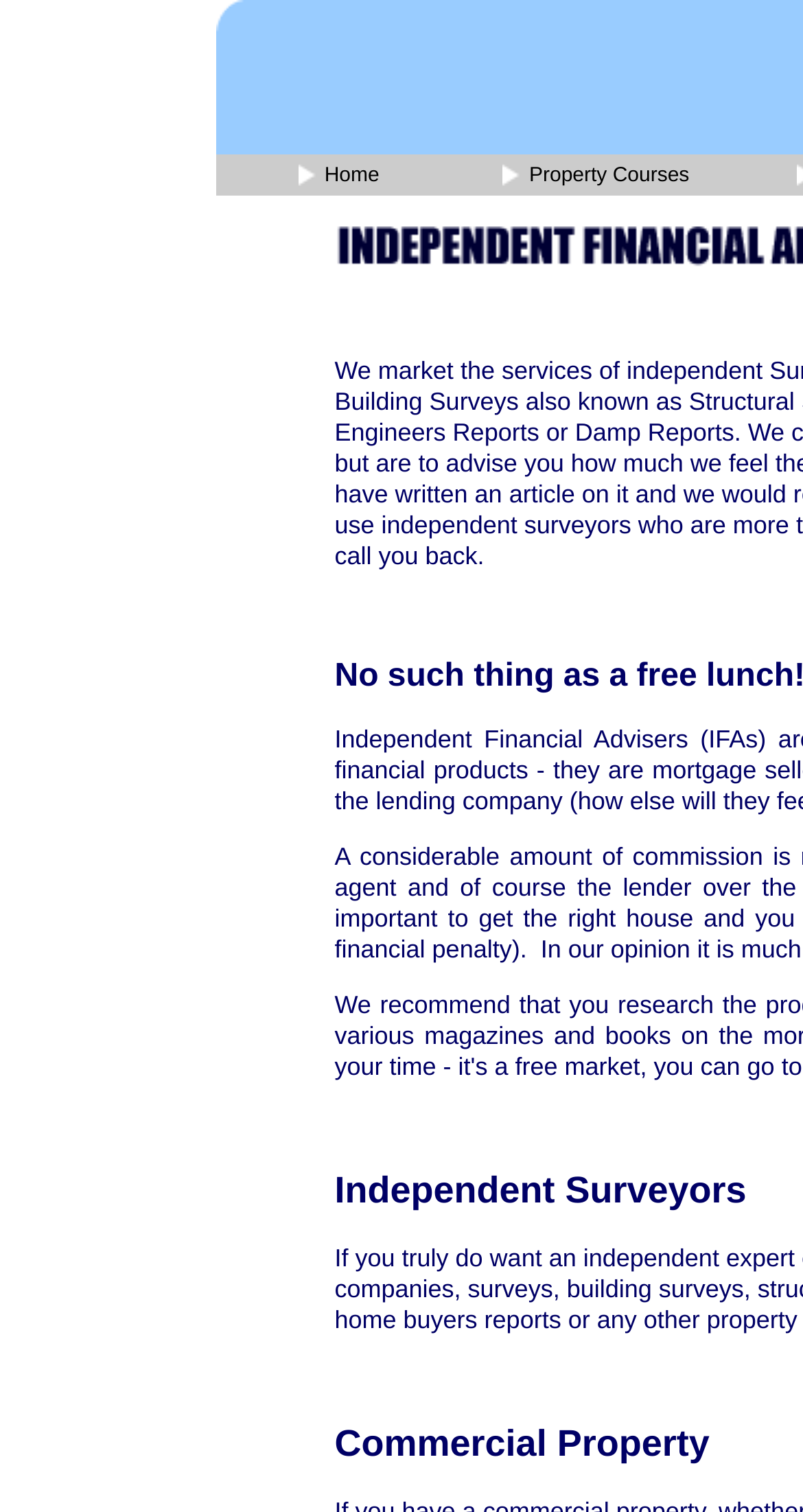Utilize the details in the image to give a detailed response to the question: What is the main topic of this webpage?

The main topic of this webpage is Independent Financial Advisors, which can be inferred from the title of the webpage and the content of the layout table cells.